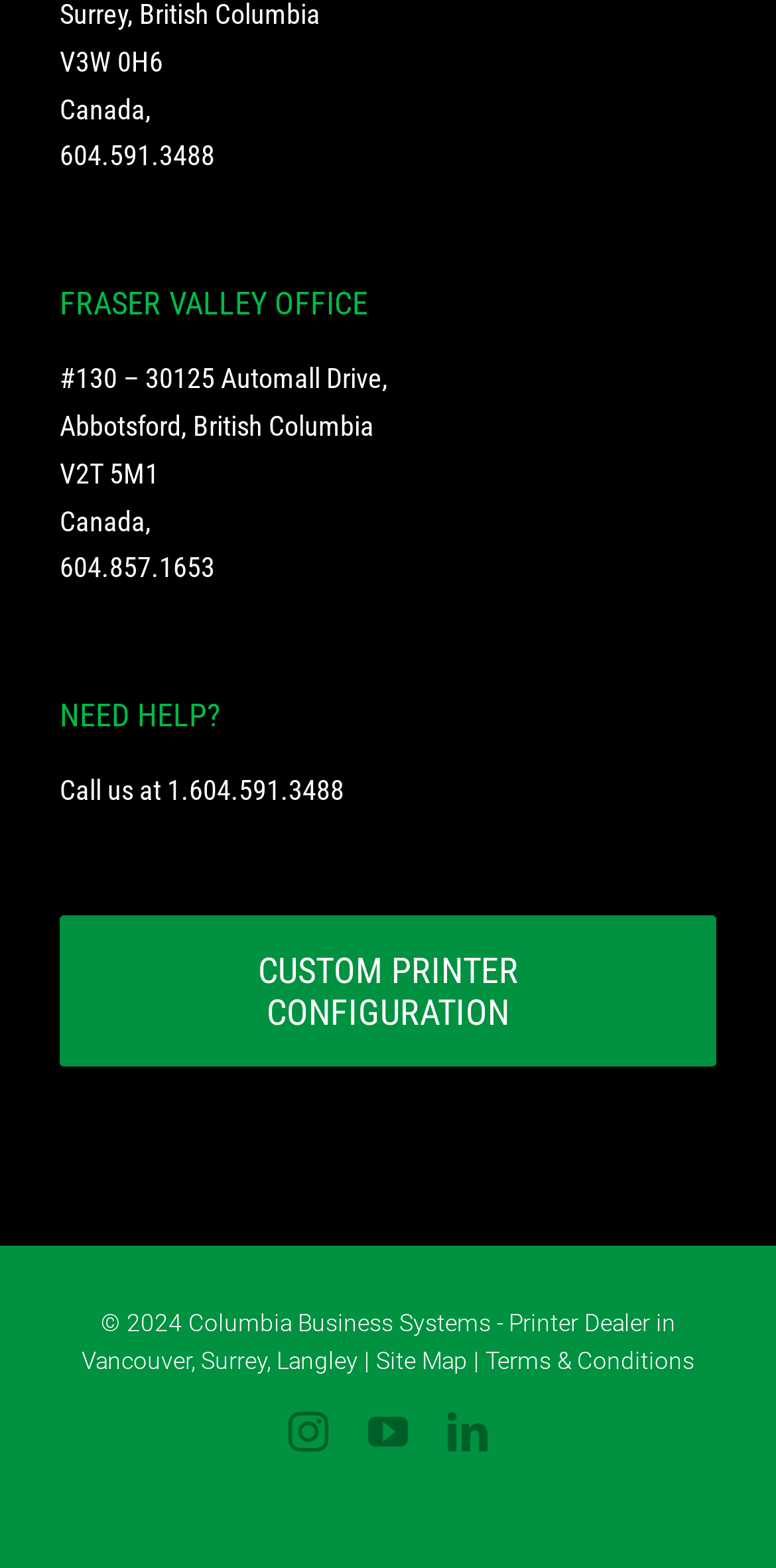Please identify the bounding box coordinates of the element's region that I should click in order to complete the following instruction: "Call the Fraser Valley office". The bounding box coordinates consist of four float numbers between 0 and 1, i.e., [left, top, right, bottom].

[0.077, 0.089, 0.277, 0.11]